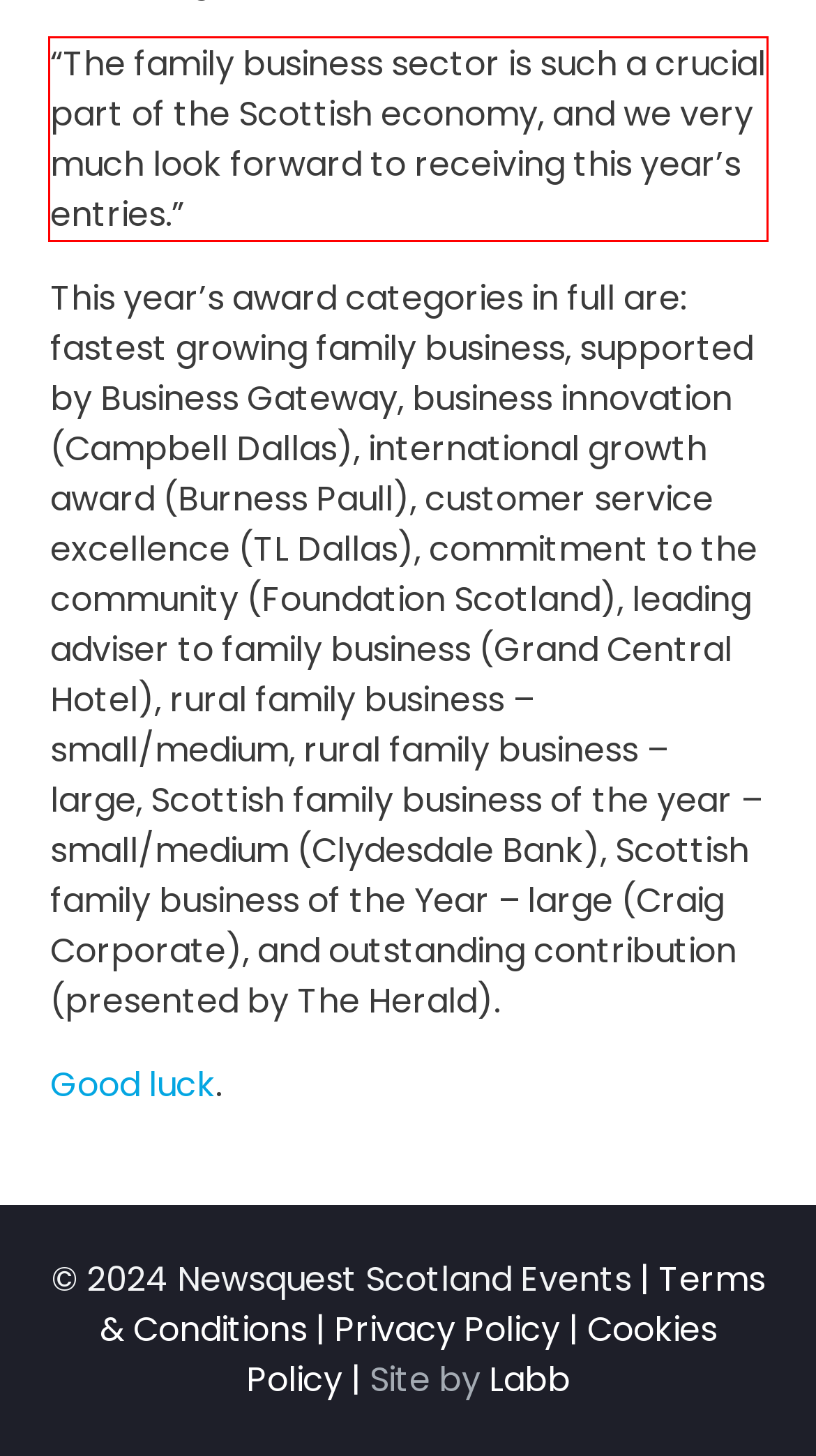There is a screenshot of a webpage with a red bounding box around a UI element. Please use OCR to extract the text within the red bounding box.

“The family business sector is such a crucial part of the Scottish economy, and we very much look forward to receiving this year’s entries.”